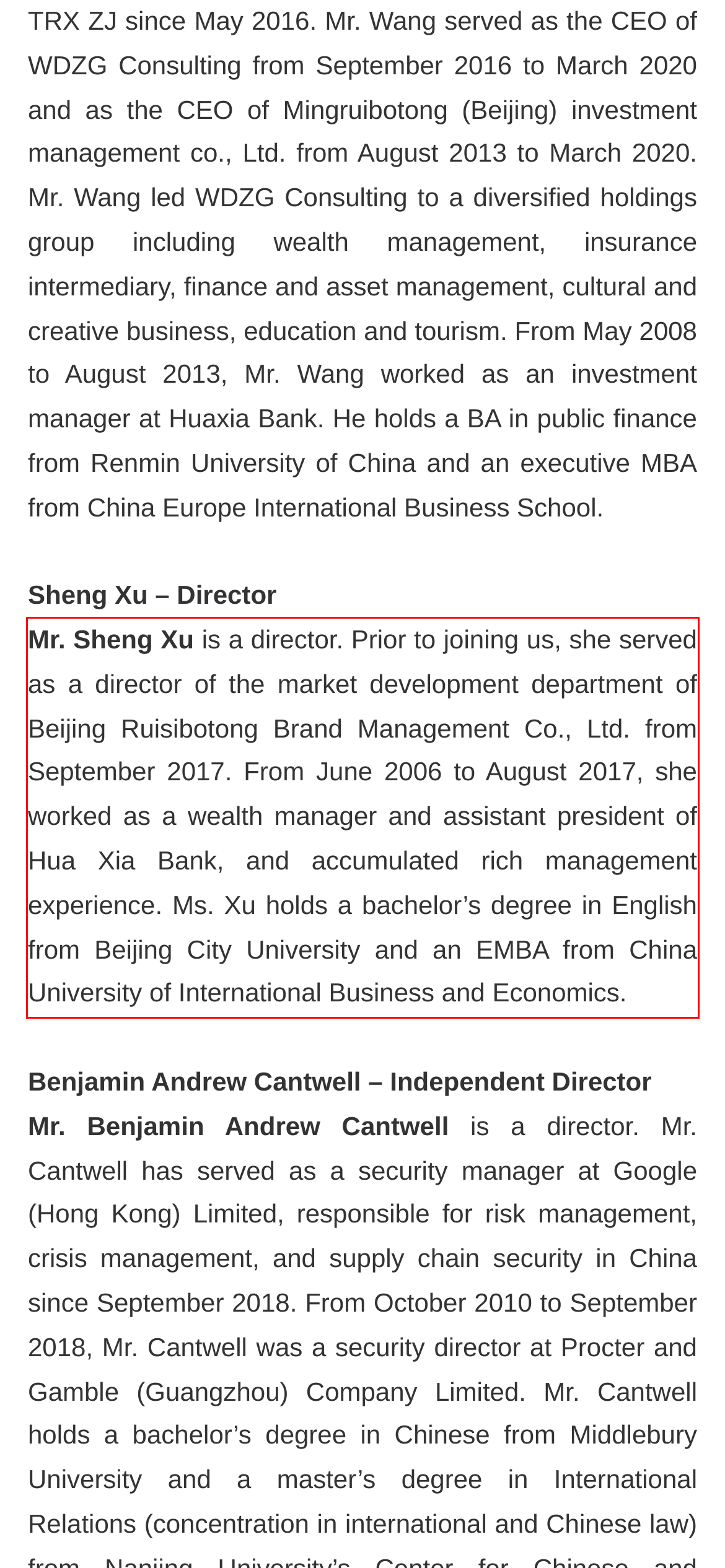Given a screenshot of a webpage, identify the red bounding box and perform OCR to recognize the text within that box.

Mr. Sheng Xu is a director. Prior to joining us, she served as a director of the market development department of Beijing Ruisibotong Brand Management Co., Ltd. from September 2017. From June 2006 to August 2017, she worked as a wealth manager and assistant president of Hua Xia Bank, and accumulated rich management experience. Ms. Xu holds a bachelor’s degree in English from Beijing City University and an EMBA from China University of International Business and Economics.